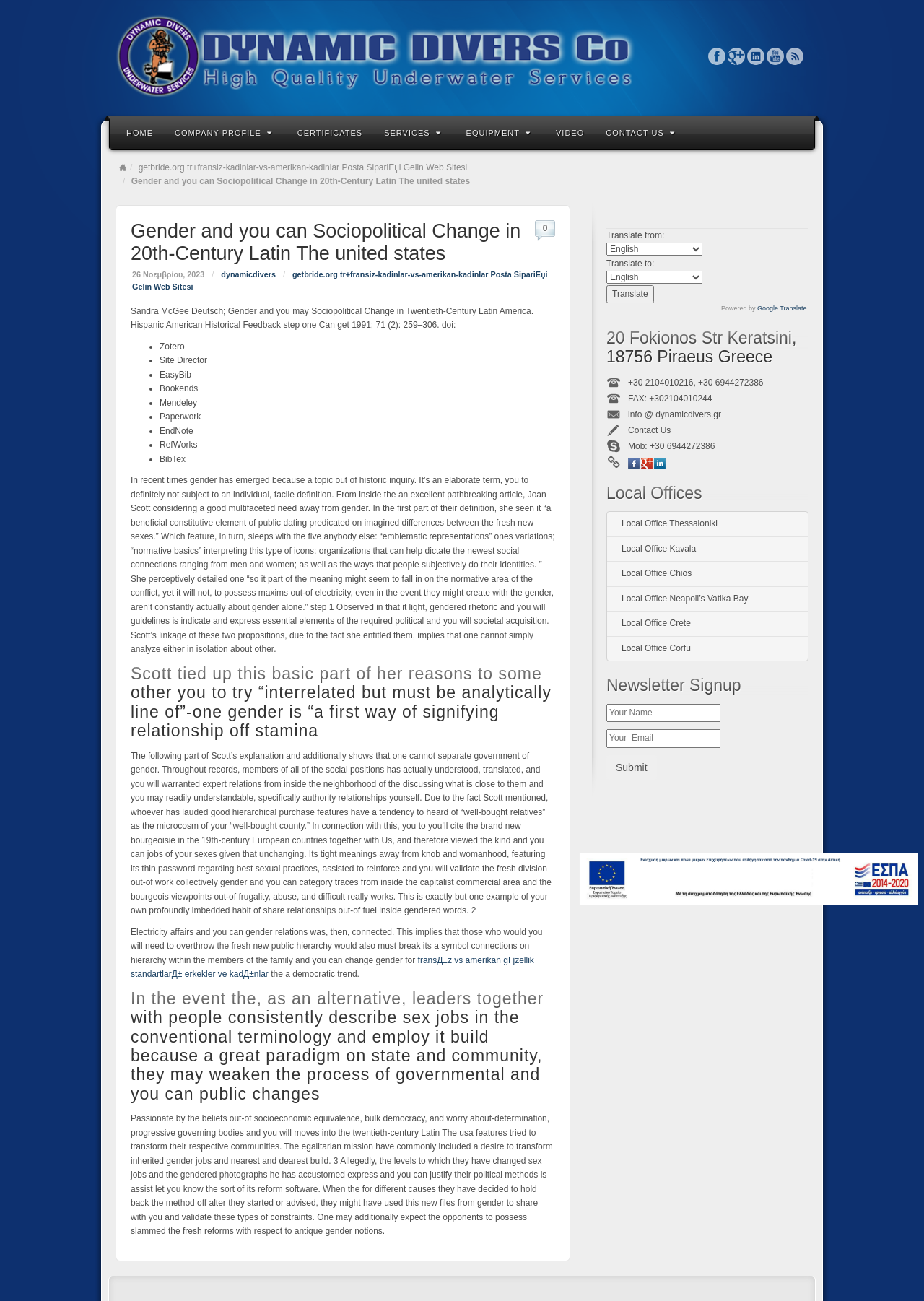Give the bounding box coordinates for this UI element: "Facebook". The coordinates should be four float numbers between 0 and 1, arranged as [left, top, right, bottom].

[0.766, 0.037, 0.786, 0.05]